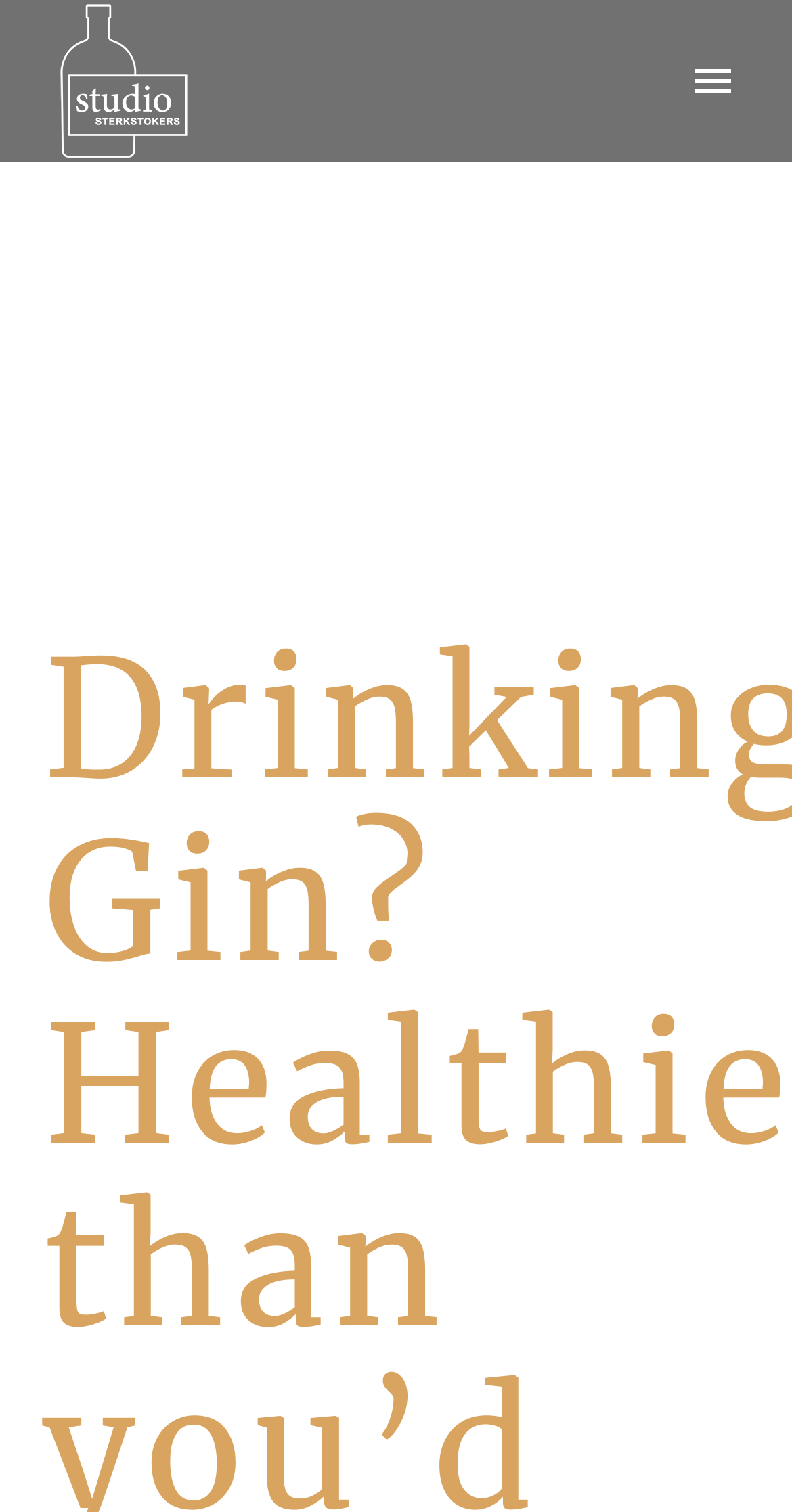Provide the bounding box coordinates of the area you need to click to execute the following instruction: "Search for something".

[0.0, 0.891, 1.0, 0.962]